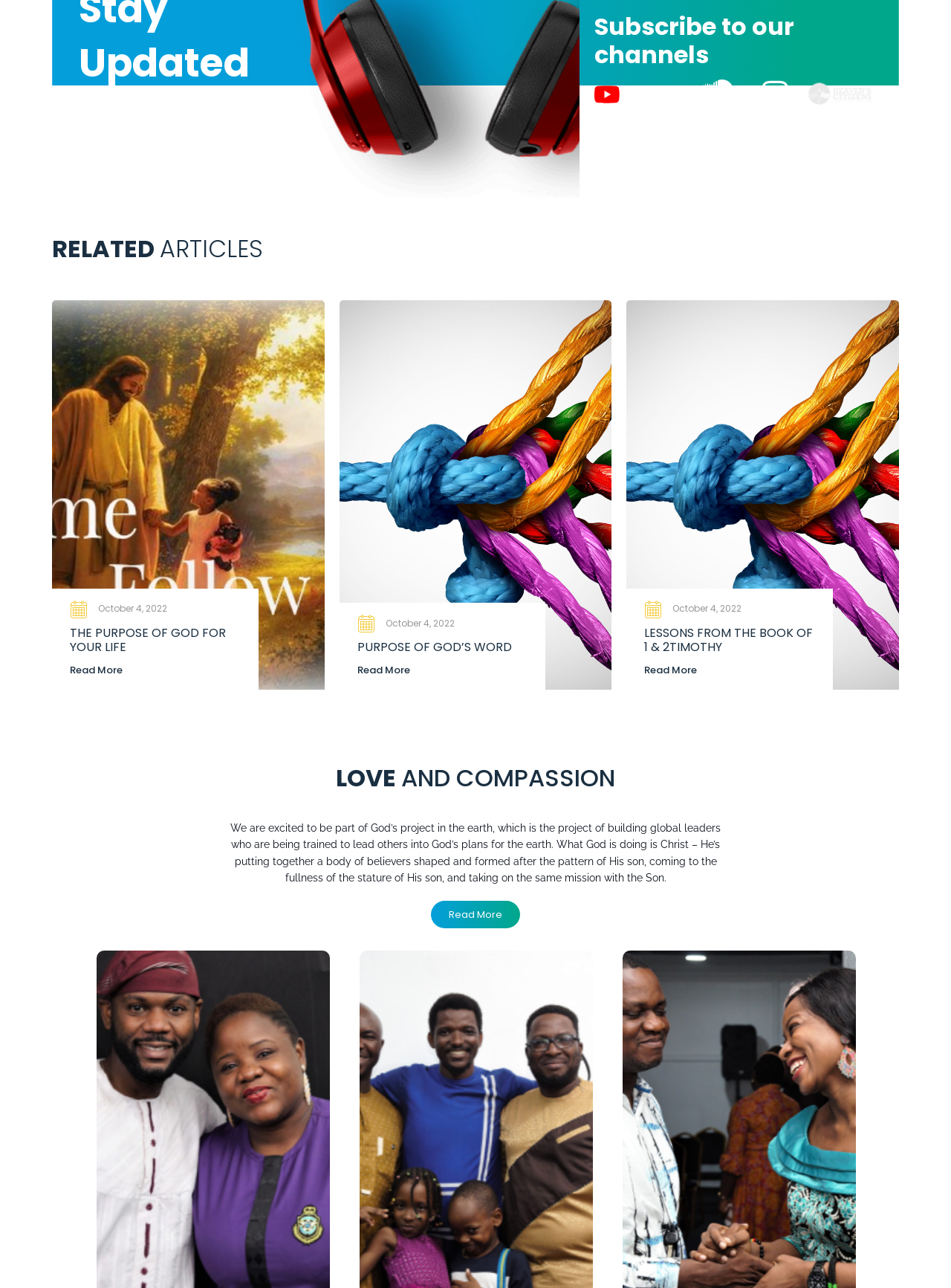What is the date of the latest article?
Using the information presented in the image, please offer a detailed response to the question.

I looked for the date mentioned next to each article and found that all of them have the same date, which is October 4, 2022.